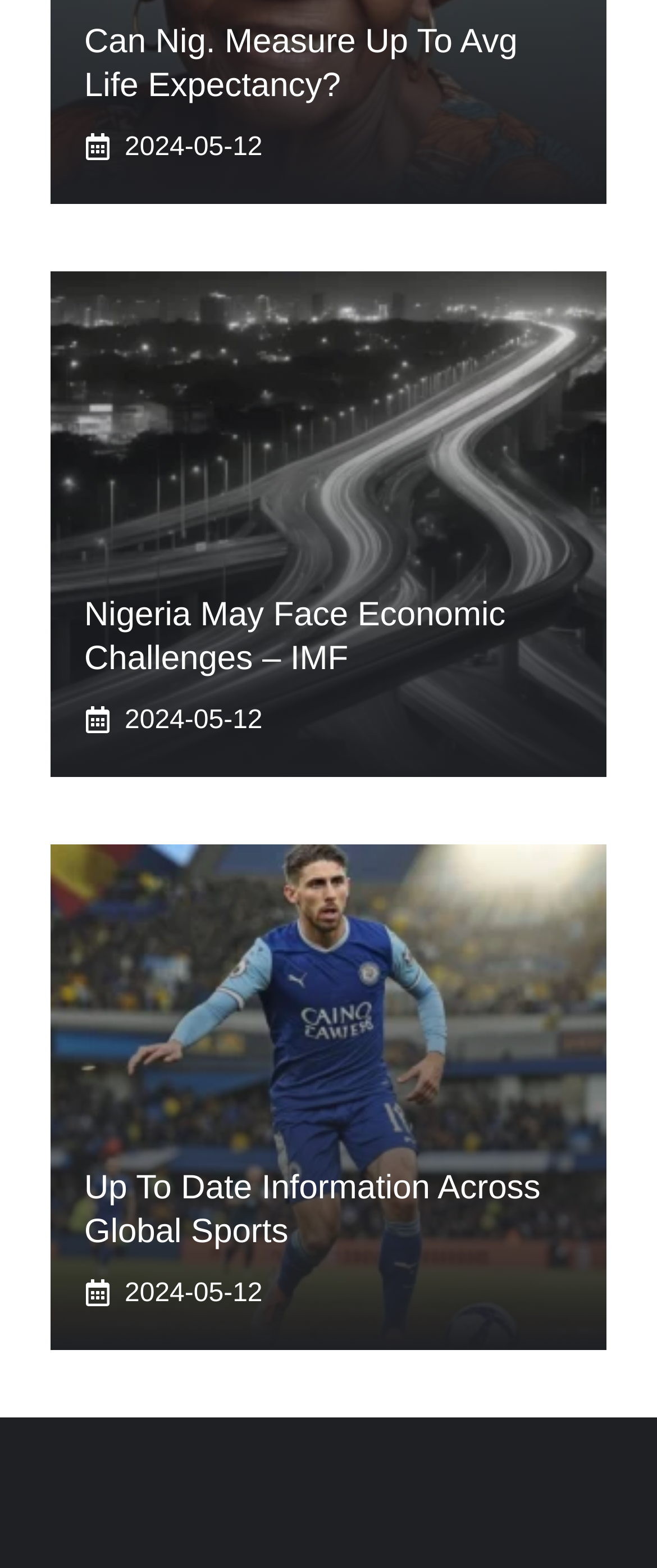Show the bounding box coordinates for the HTML element described as: "Buy and Sell – 2024".

[0.316, 0.749, 0.684, 0.768]